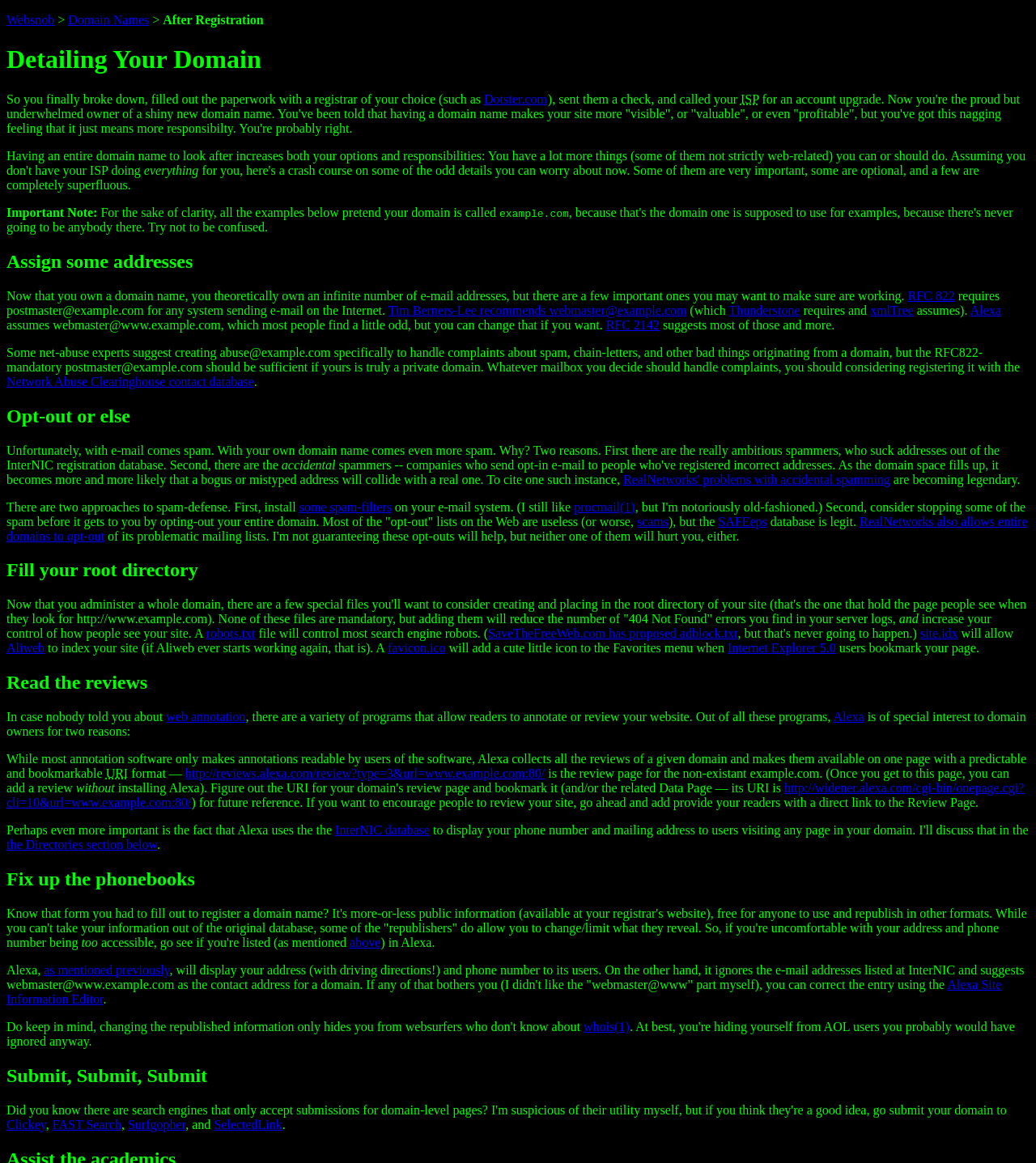What is the purpose of creating a favicon.ico file?
Based on the image, answer the question with as much detail as possible.

The webpage suggests creating a favicon.ico file in the root directory of the website to add a cute little icon to the Favorites menu when Internet Explorer 5.0 users bookmark the page.